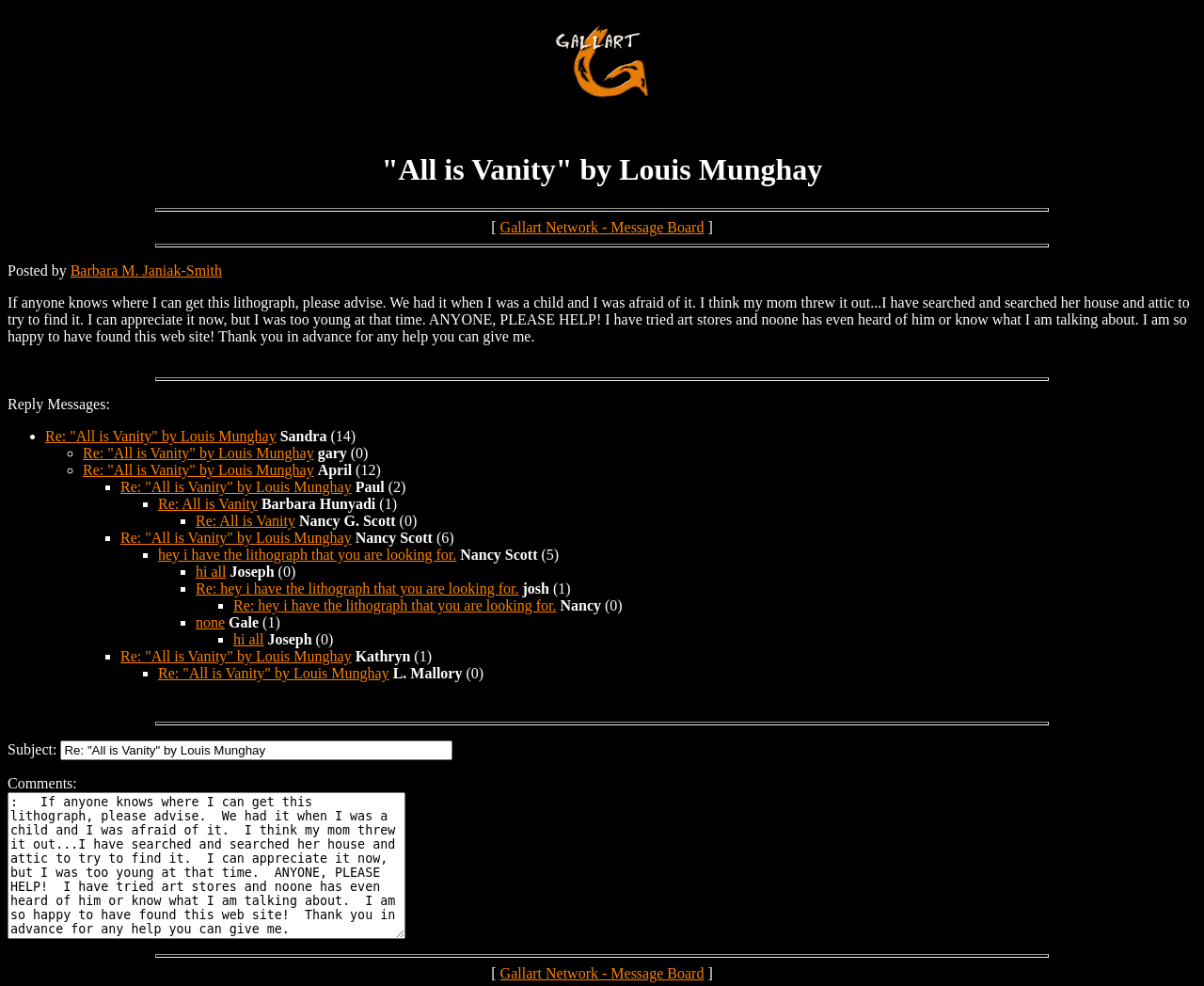Who replied to the message?
Based on the image, please offer an in-depth response to the question.

The people who replied to the message are Sandra, gary, April, Paul, Barbara Hunyadi, Nancy G. Scott, Joseph, josh, and Nancy, which are mentioned in the StaticText elements with their names followed by the link elements with the text 'Re: ...'.